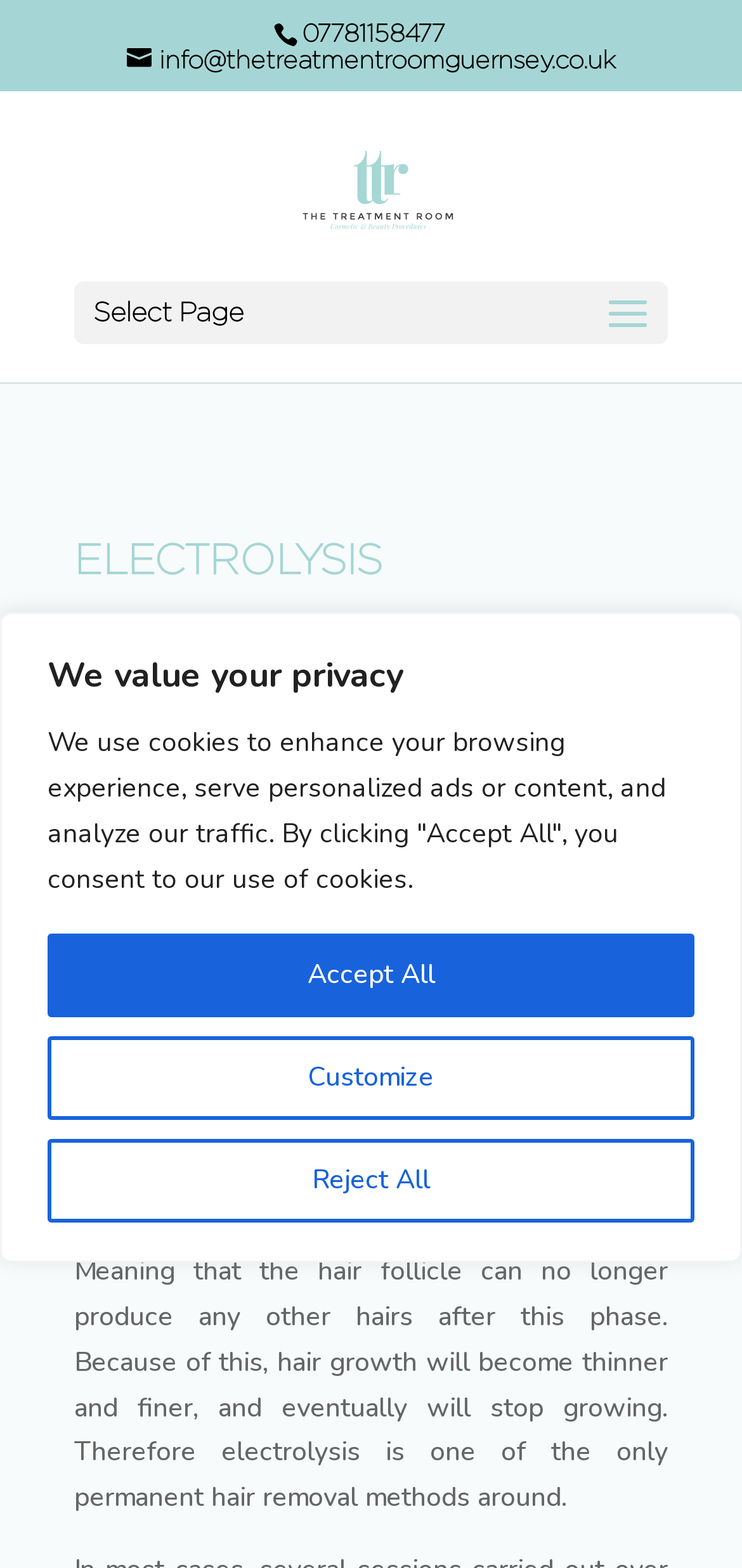Please reply to the following question using a single word or phrase: 
What is the method of hair removal described on the webpage?

Electrolysis